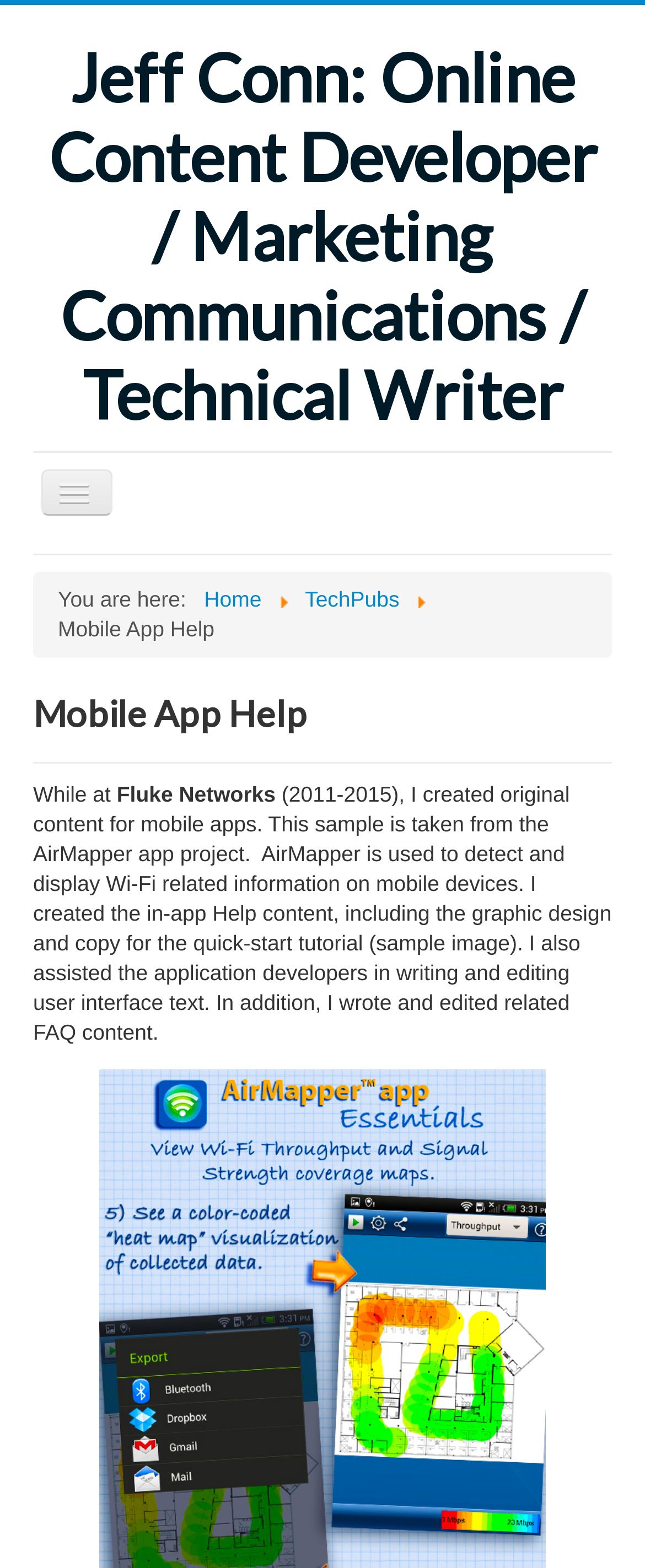Utilize the details in the image to give a detailed response to the question: What is the profession of Jeff Conn?

Based on the webpage, Jeff Conn is a technical writer, training developer, and marketing communications professional. This information is obtained from the link 'Jeff Conn: Online Content Developer / Marketing Communications / Technical Writer' and the generic text 'Jeff Conn: Technical Writer / Training Developer / Marketing Communications'.